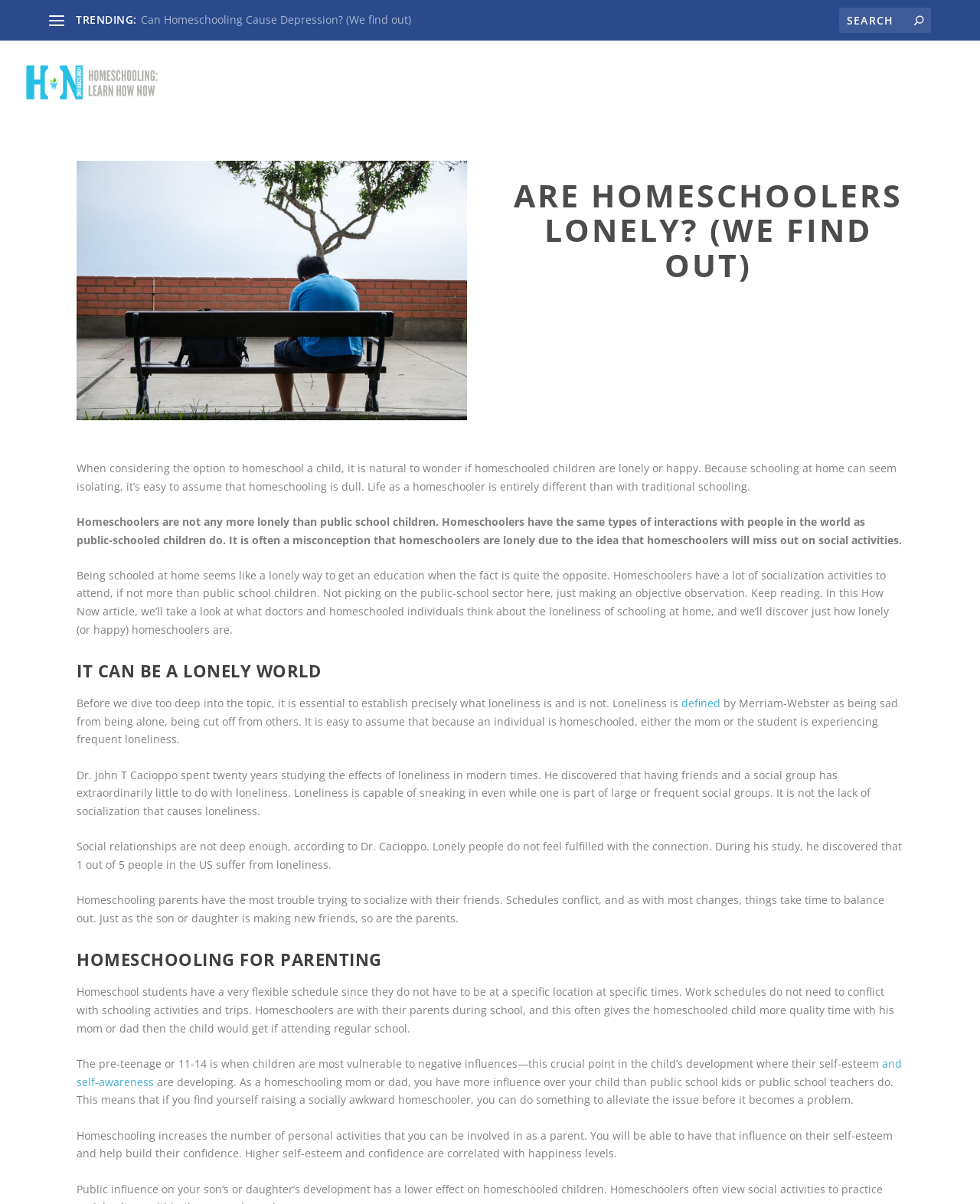Respond to the following query with just one word or a short phrase: 
What is the correlation between self-esteem and happiness levels?

Higher self-esteem correlates with higher happiness